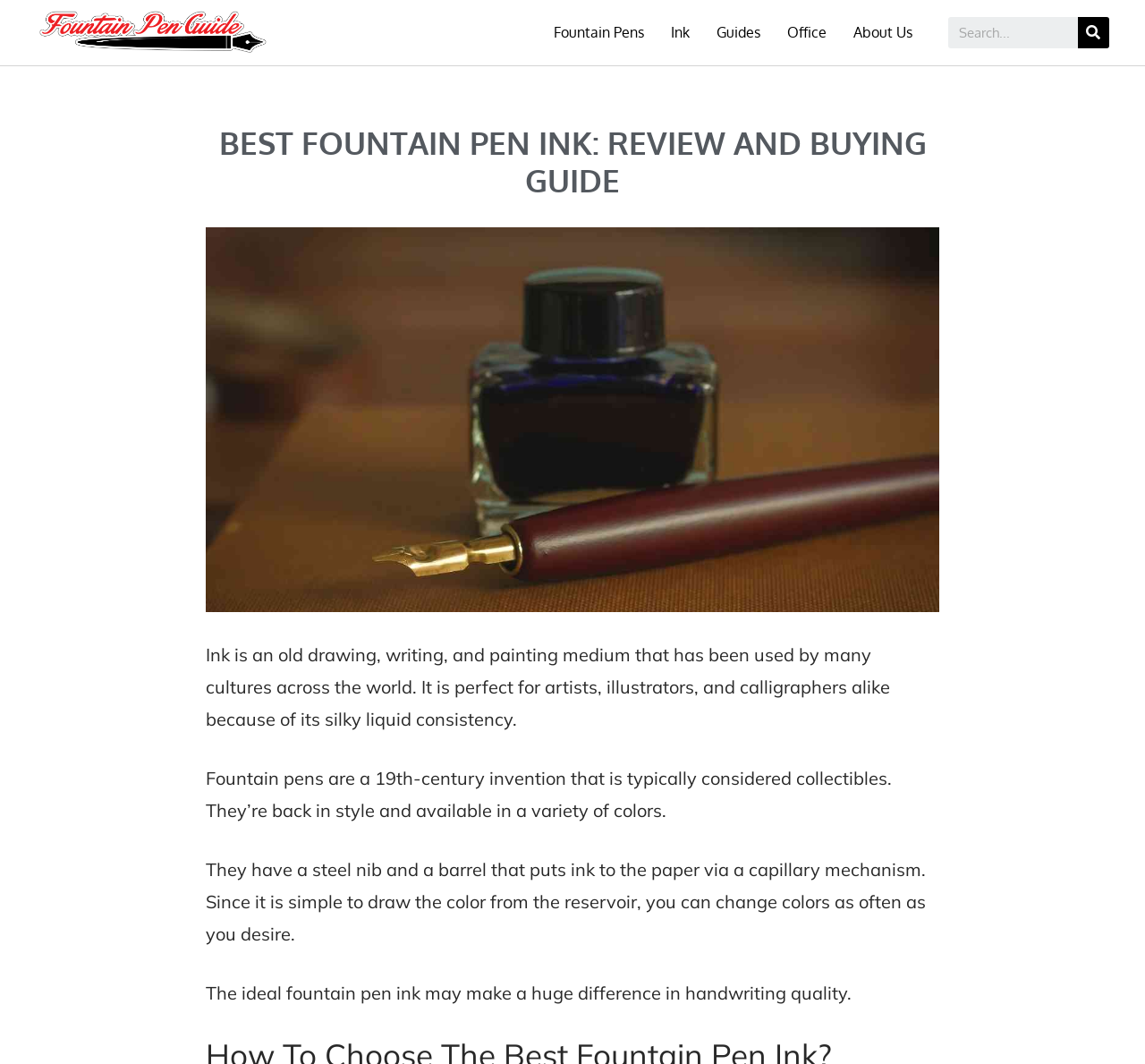What is the main topic of this webpage? Please answer the question using a single word or phrase based on the image.

Fountain pen ink